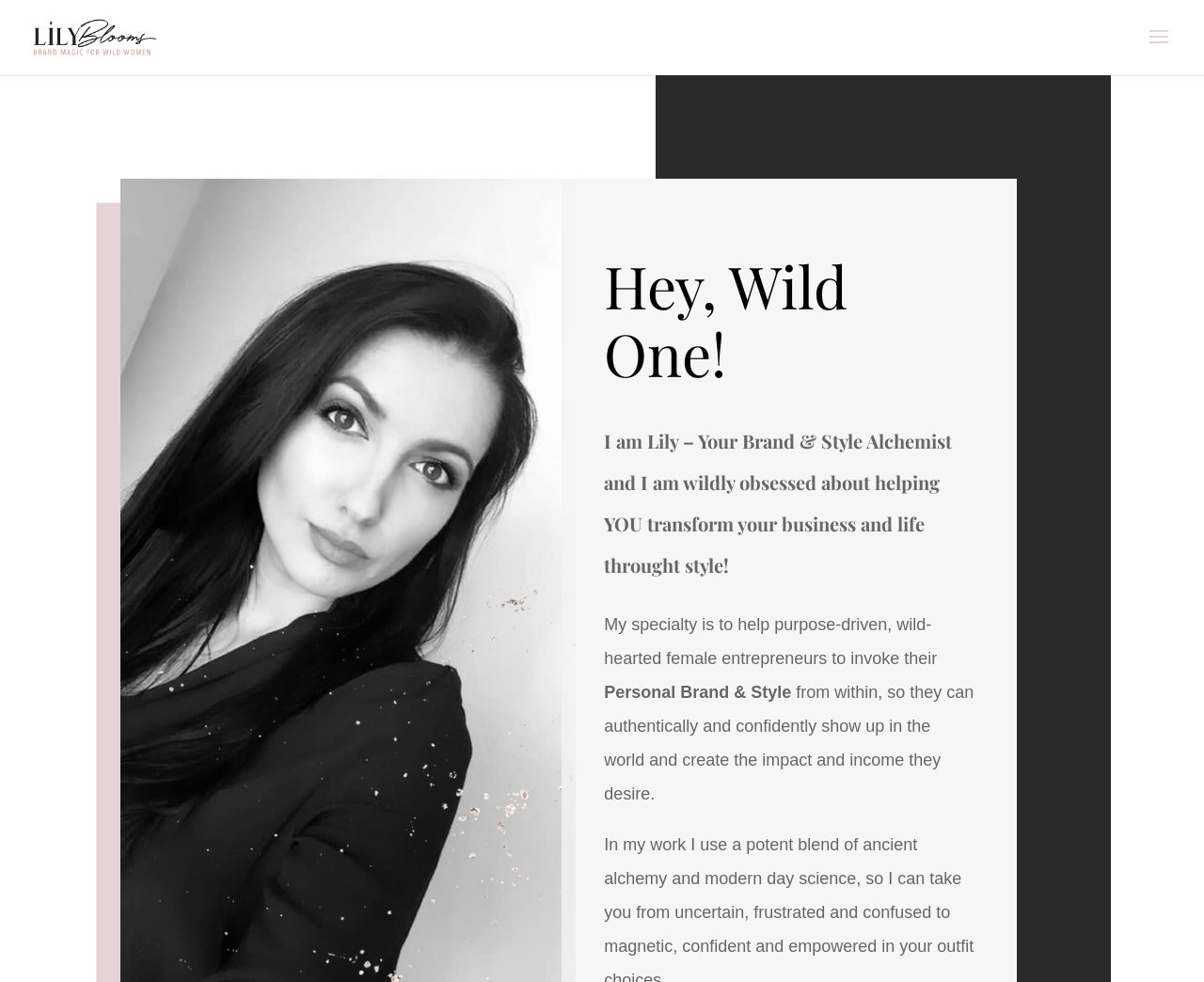Please analyze the image and provide a thorough answer to the question:
What is the profession of the person mentioned?

The profession of the person mentioned is determined by reading the text 'I am Lily – Your Brand & Style Alchemist...' which indicates that Lily is a Brand & Style Alchemist.